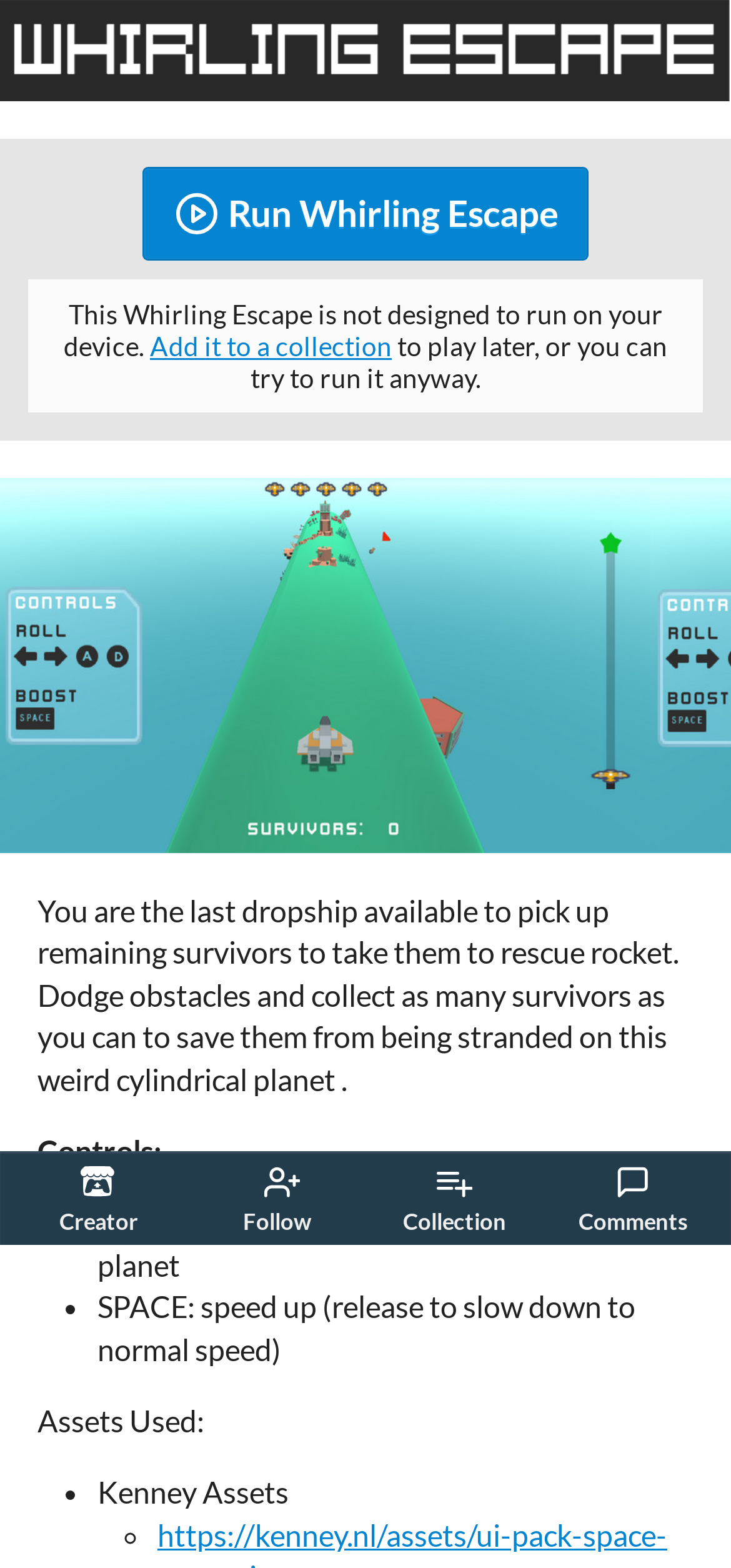Select the bounding box coordinates of the element I need to click to carry out the following instruction: "Follow the creator".

[0.319, 0.738, 0.437, 0.788]